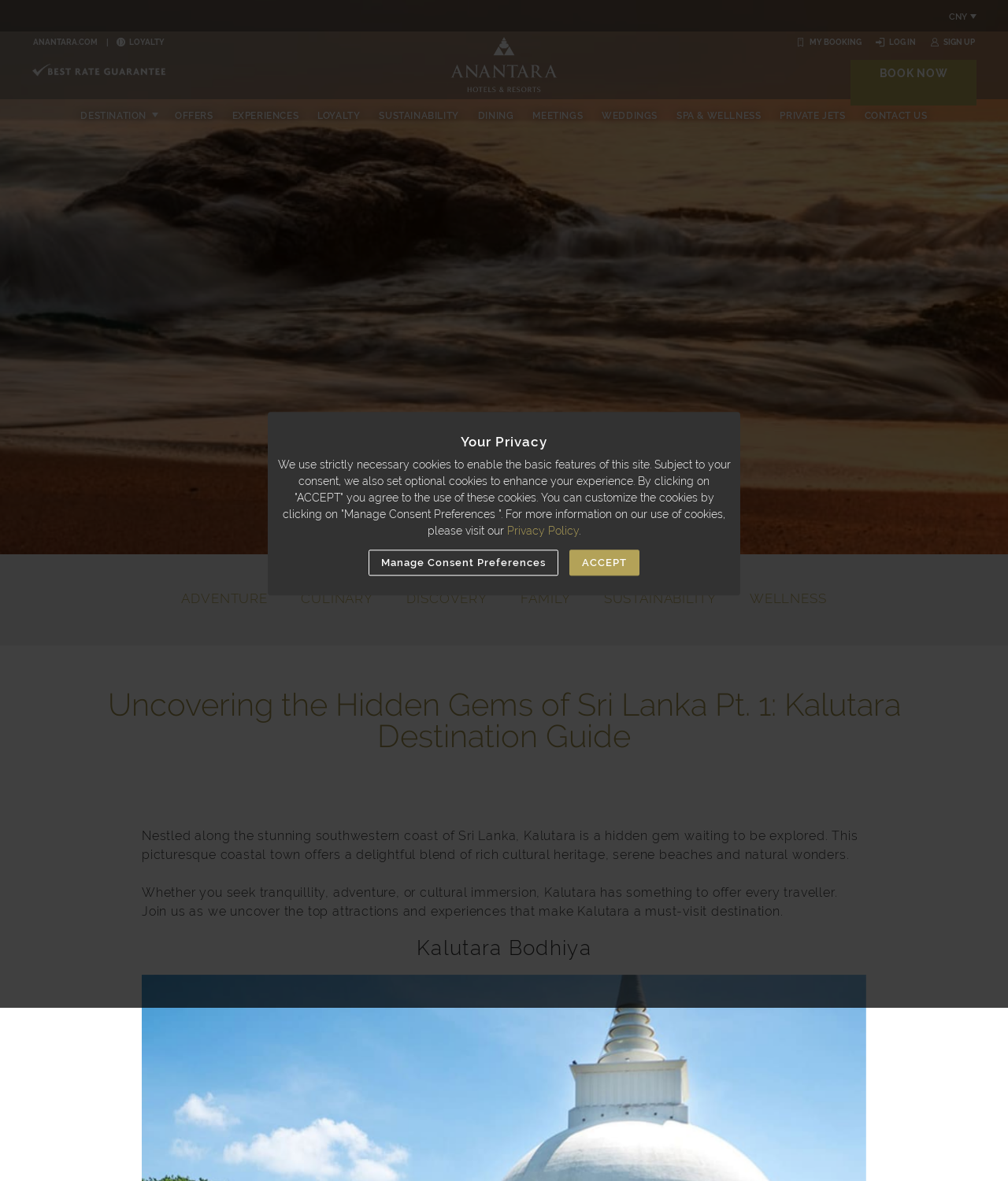Provide your answer to the question using just one word or phrase: What is the name of the attraction mentioned in the webpage?

Kalutara Bodhiya